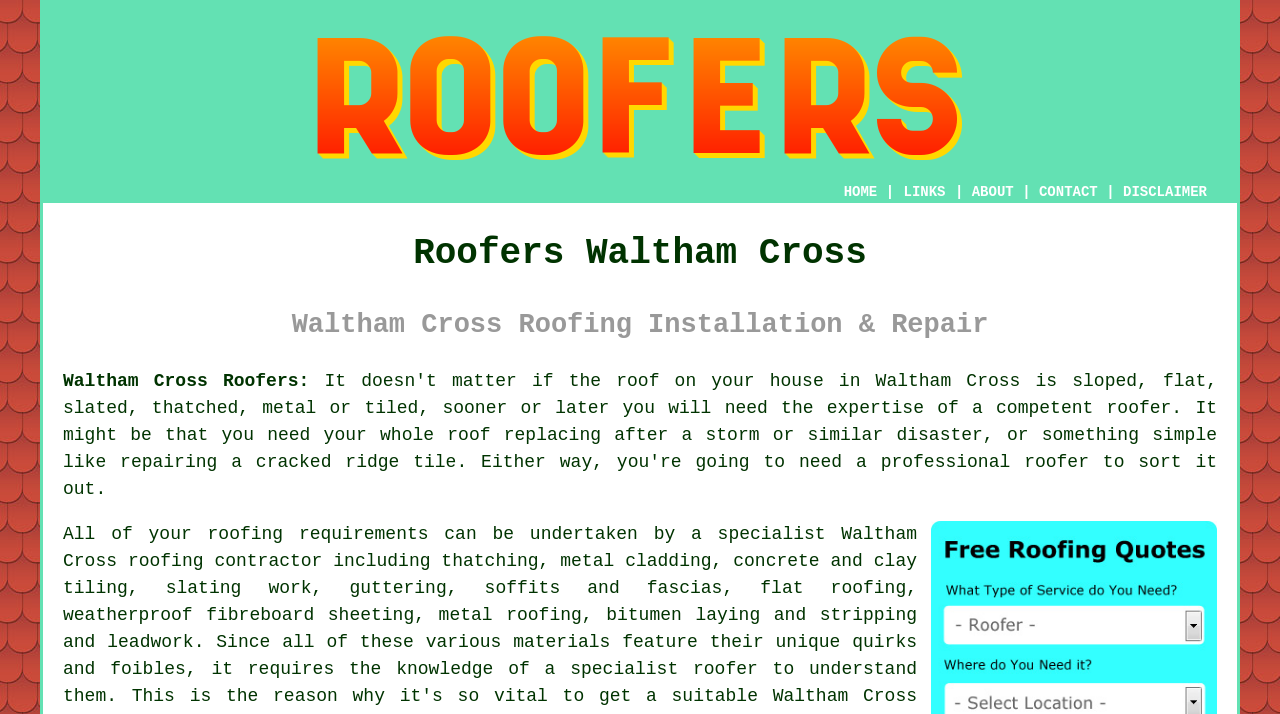What type of services do the roofers provide?
Can you provide an in-depth and detailed response to the question?

The webpage mentions various services such as roofing installation, repair, thatching, metal cladding, concrete and clay tiling, slating work, guttering, soffits and fascias, flat roofing, weatherproof fibreboard sheeting, metal roofing, bitumen laying and stripping, and leadwork, indicating that the roofers provide a range of roofing services.